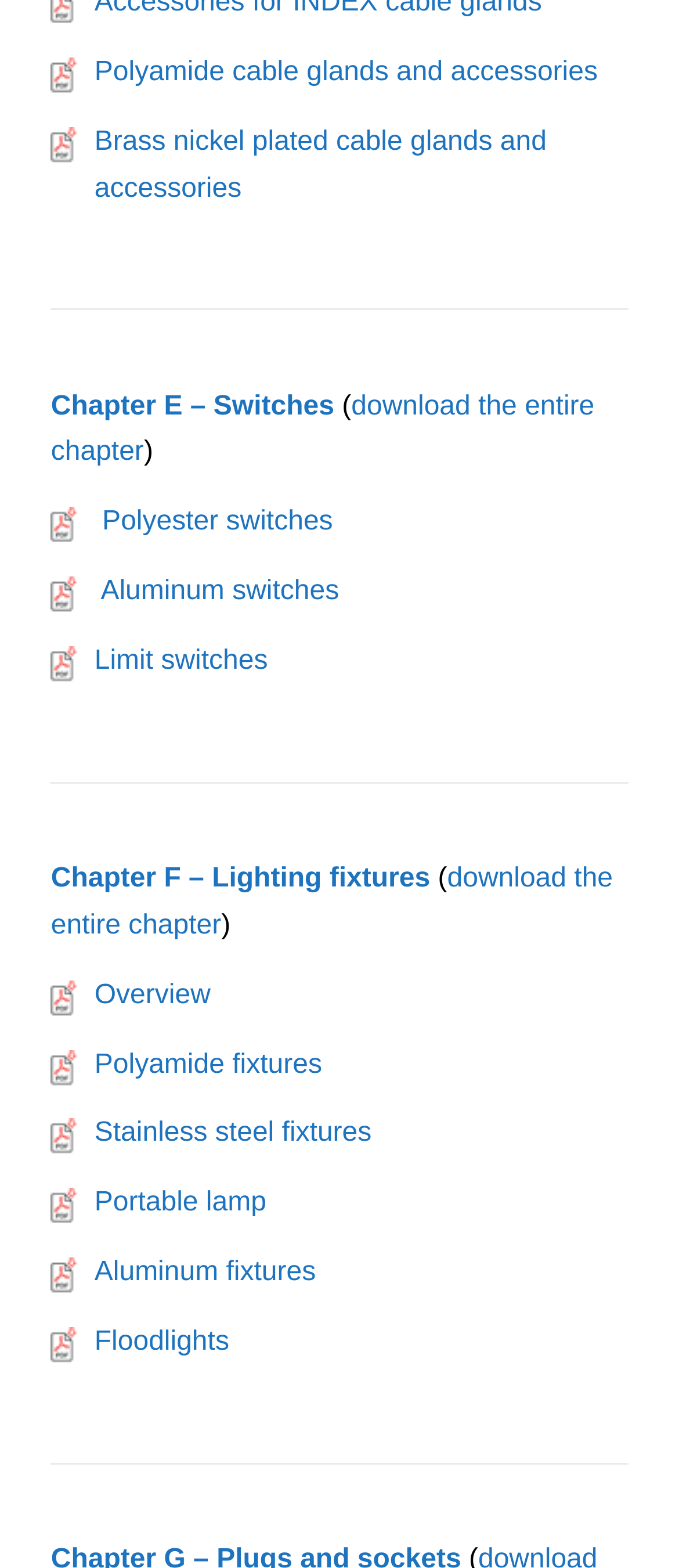Pinpoint the bounding box coordinates of the clickable element needed to complete the instruction: "view Polyester switches". The coordinates should be provided as four float numbers between 0 and 1: [left, top, right, bottom].

[0.151, 0.323, 0.49, 0.342]